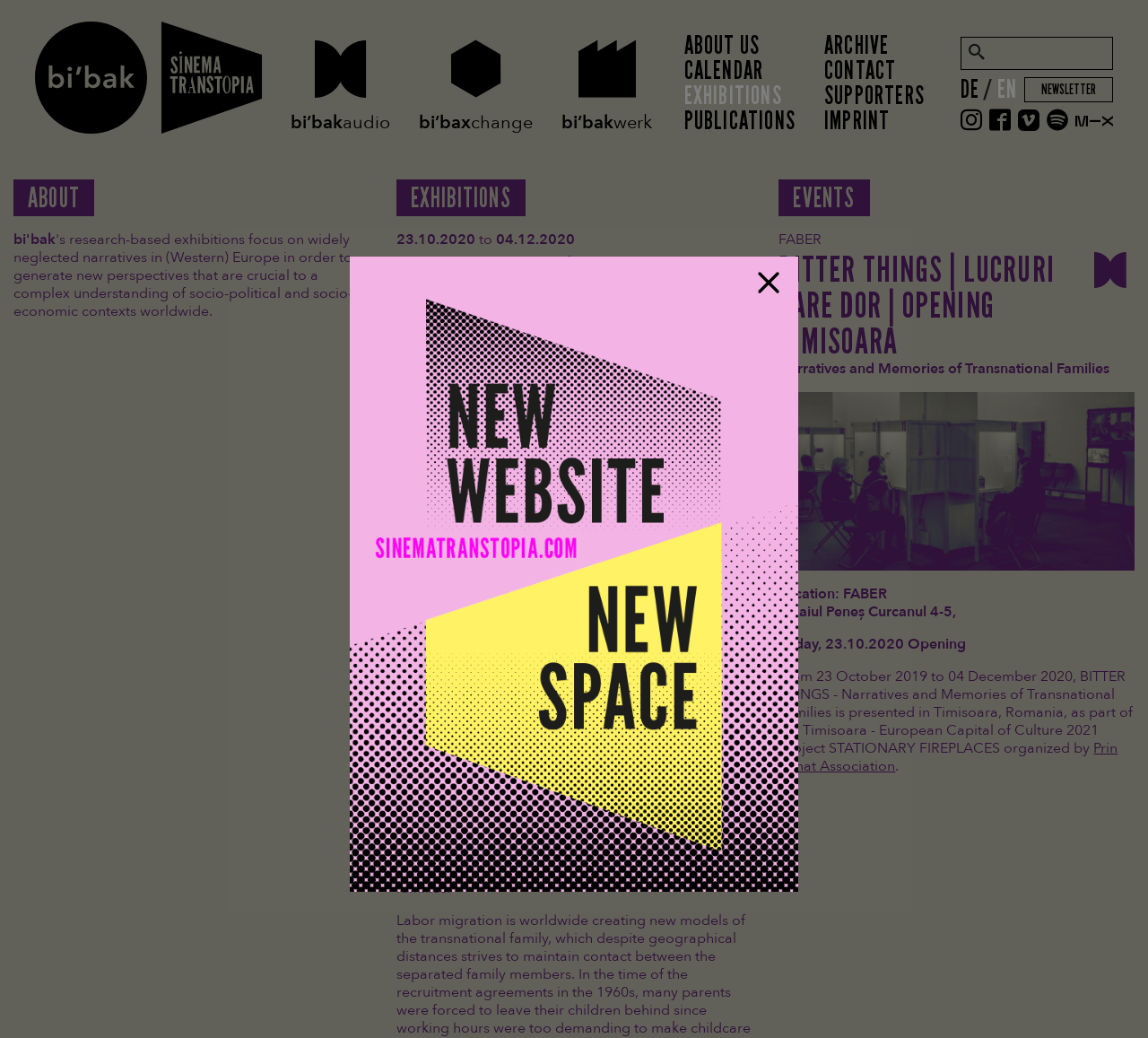Find and indicate the bounding box coordinates of the region you should select to follow the given instruction: "View BITTER THINGS | LUCRURI CARE DOR | TIMISOARA exhibition".

[0.345, 0.243, 0.638, 0.319]